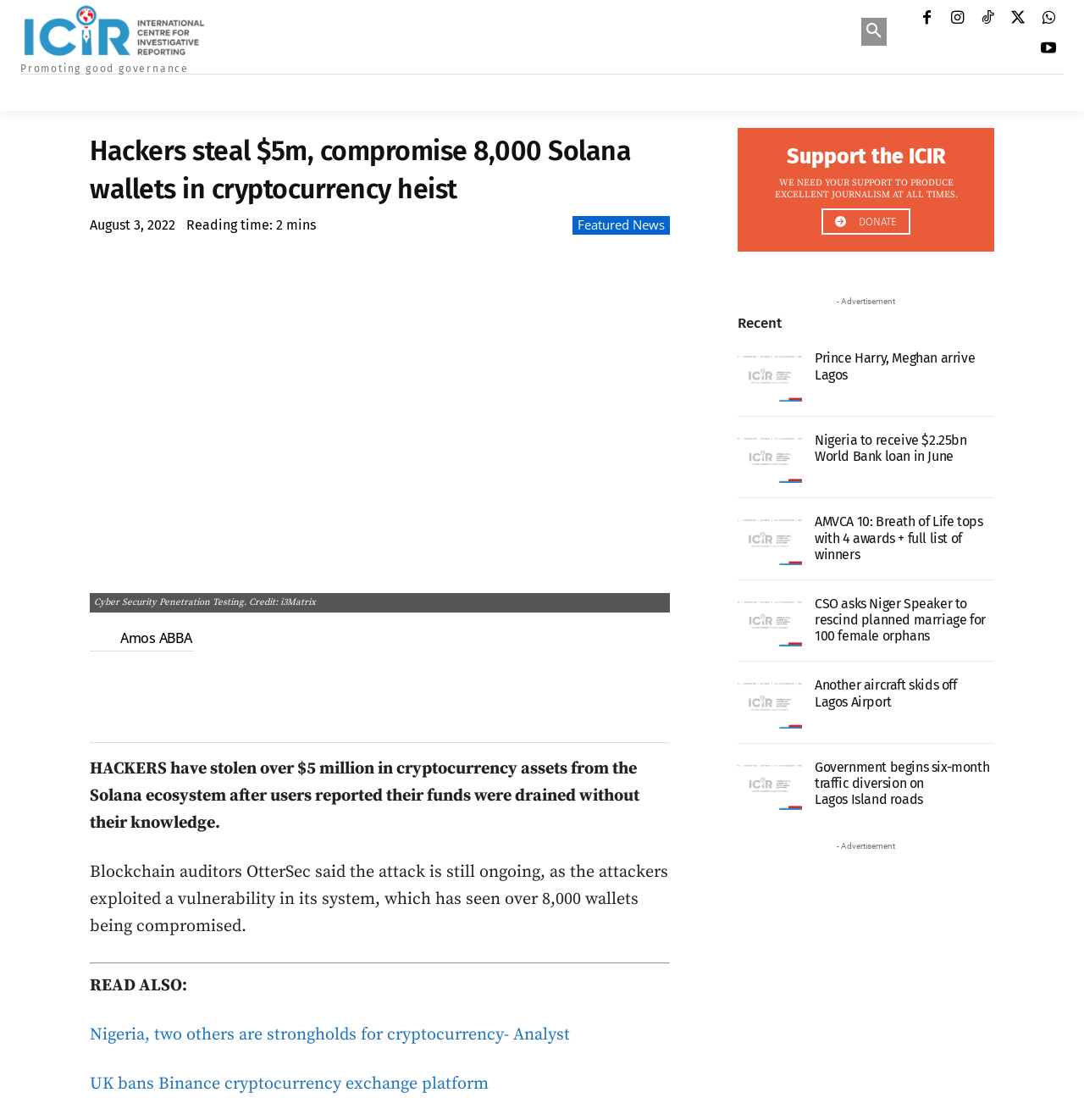Who is the author of the featured news article?
Please look at the screenshot and answer using one word or phrase.

Amos ABBA